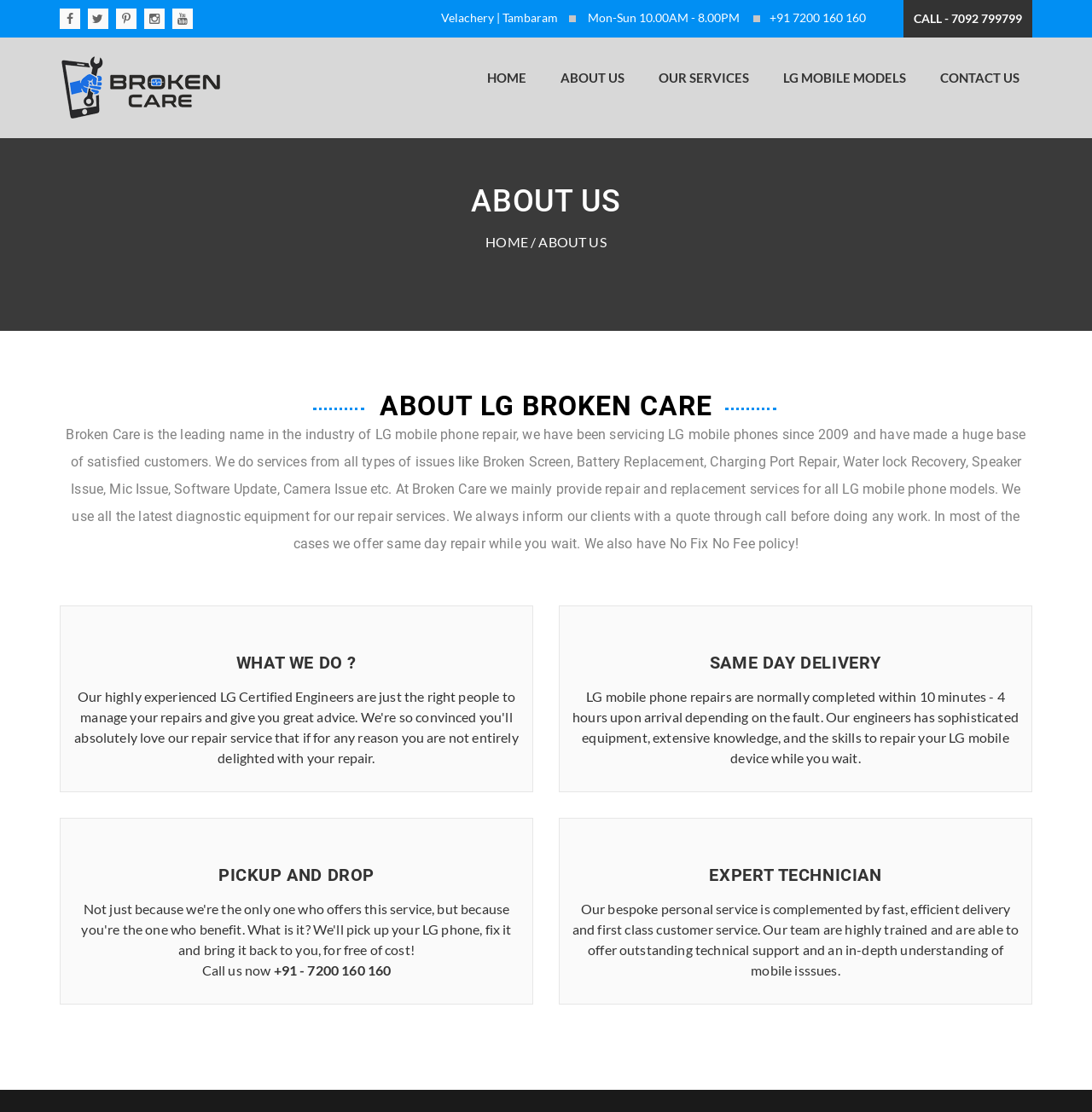Please find the bounding box coordinates of the clickable region needed to complete the following instruction: "Search for a topic". The bounding box coordinates must consist of four float numbers between 0 and 1, i.e., [left, top, right, bottom].

None